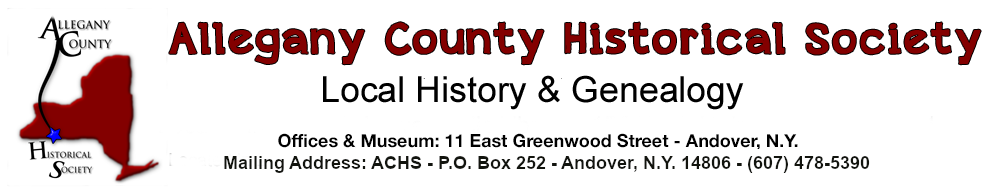What is the purpose of providing contact details on the banner?
Provide a short answer using one word or a brief phrase based on the image.

Accessibility